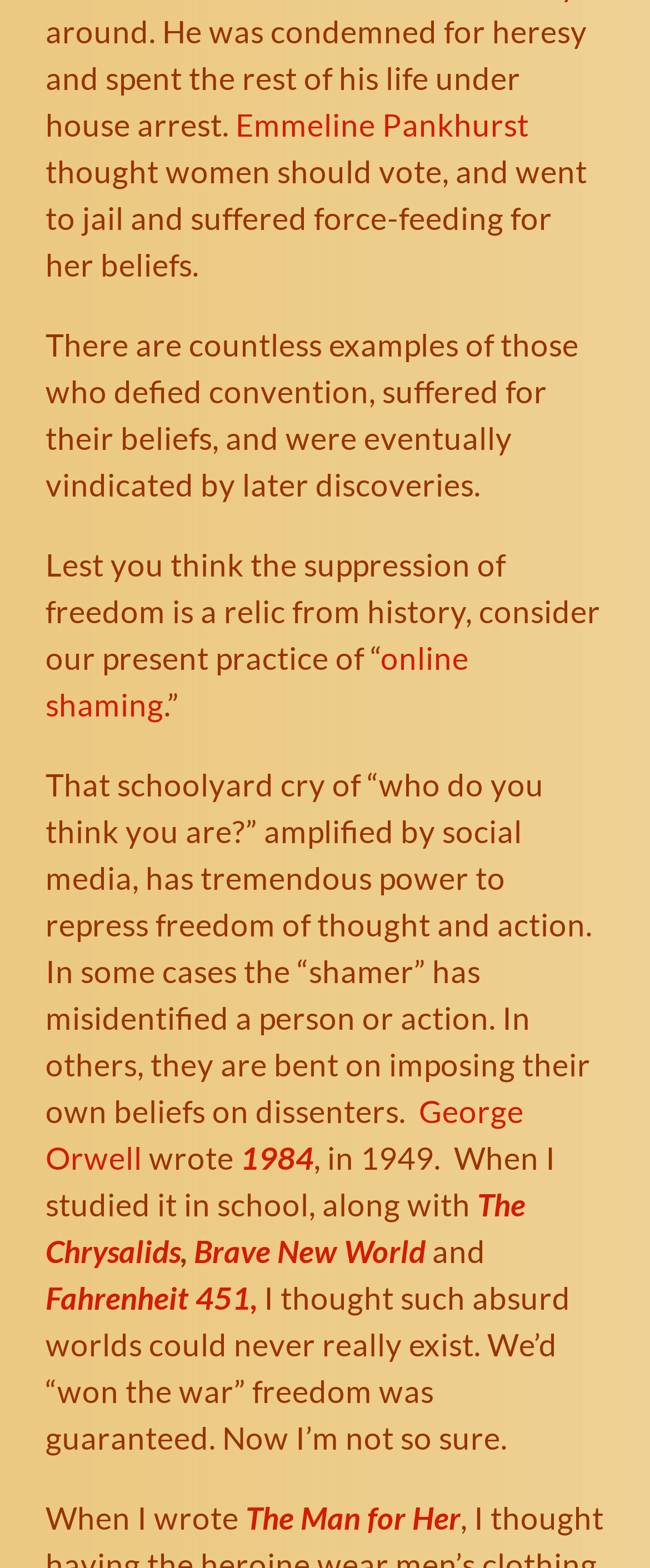From the details in the image, provide a thorough response to the question: What is the phenomenon described as having tremendous power to repress freedom of thought and action?

The webpage describes online shaming as a phenomenon that has tremendous power to repress freedom of thought and action, comparing it to the schoolyard cry of 'who do you think you are?' amplified by social media.